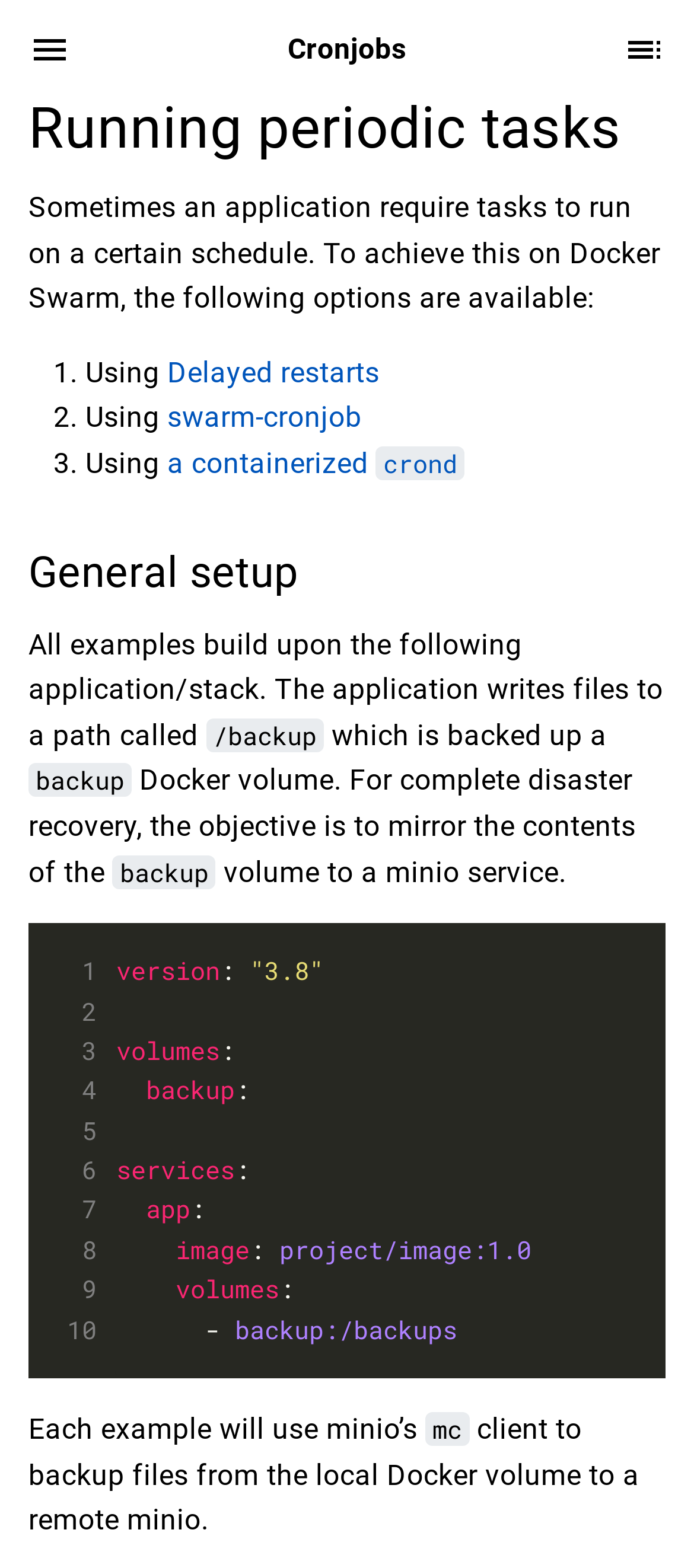Identify the bounding box coordinates for the UI element described as: "#". The coordinates should be provided as four floats between 0 and 1: [left, top, right, bottom].

[0.445, 0.354, 0.474, 0.378]